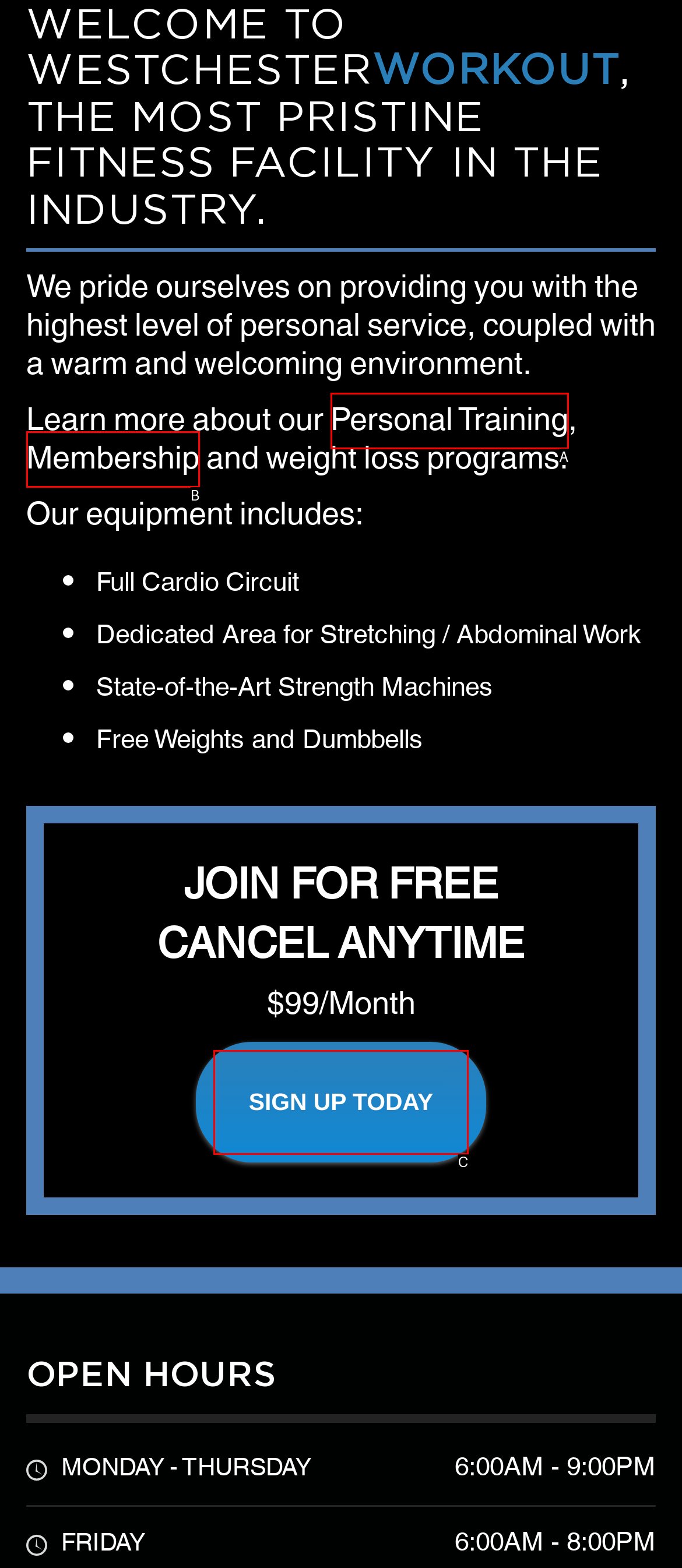Tell me which one HTML element best matches the description: Membership
Answer with the option's letter from the given choices directly.

B